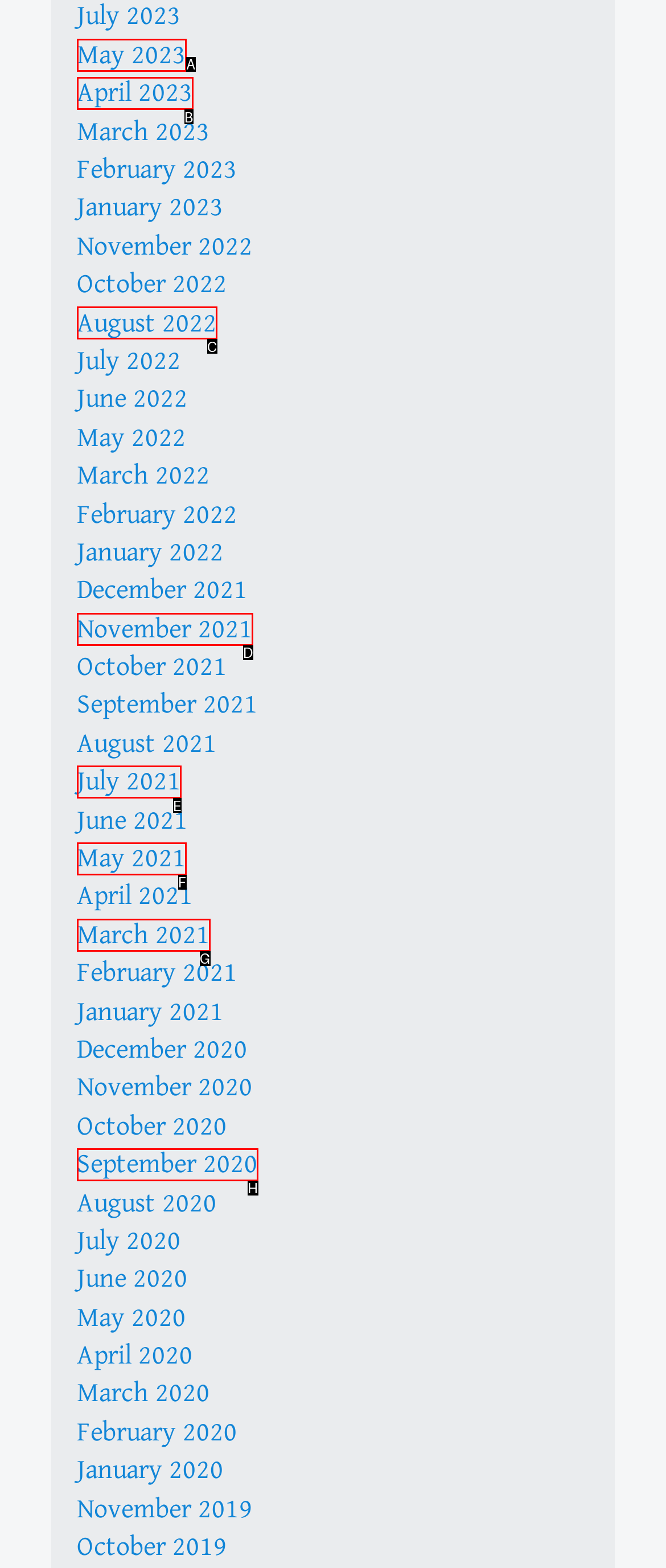Determine which option matches the element description: May 2023
Reply with the letter of the appropriate option from the options provided.

A